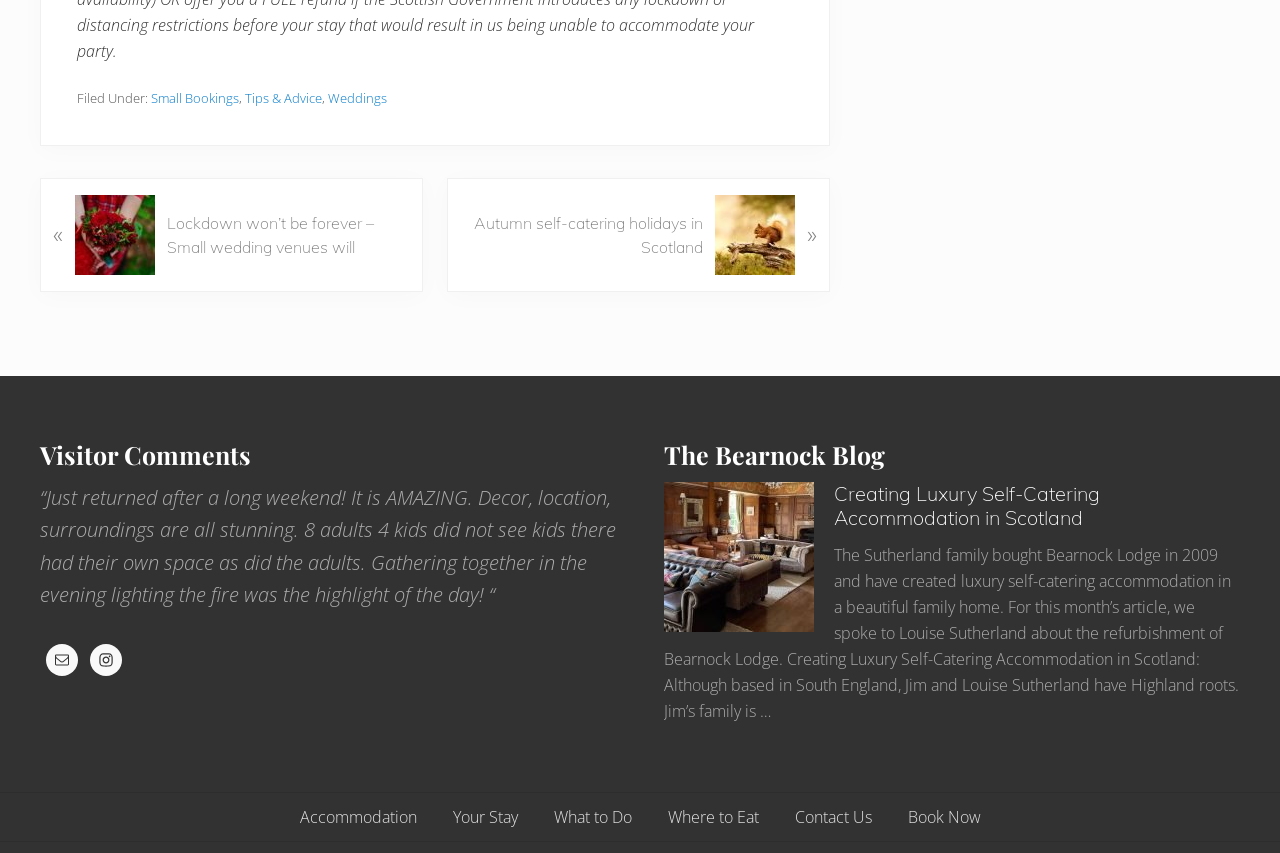Please identify the bounding box coordinates of the area I need to click to accomplish the following instruction: "View 'Creating Luxury Self-Catering Accommodation in Scotland' article".

[0.652, 0.564, 0.859, 0.621]